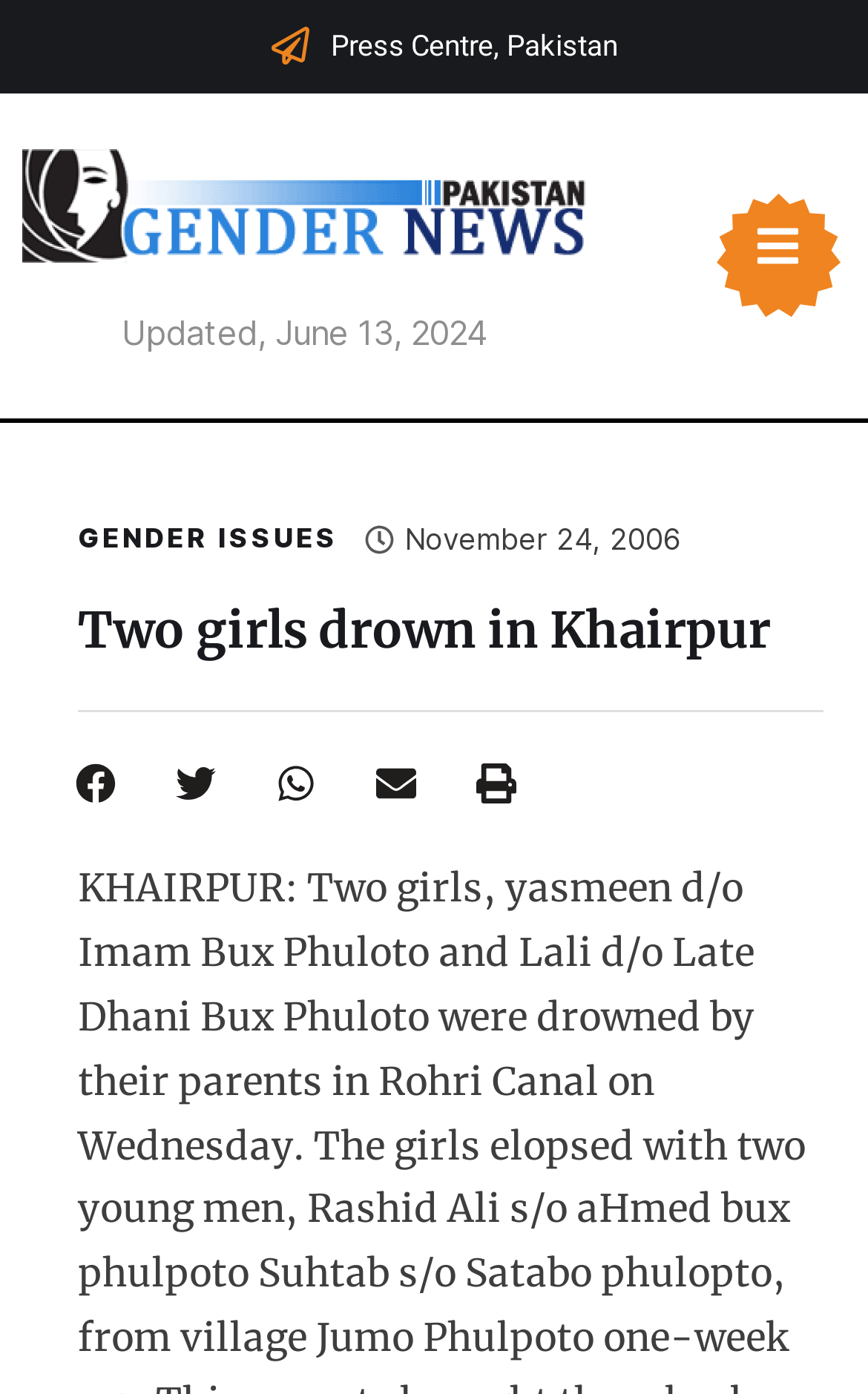Bounding box coordinates are specified in the format (top-left x, top-left y, bottom-right x, bottom-right y). All values are floating point numbers bounded between 0 and 1. Please provide the bounding box coordinate of the region this sentence describes: aria-label="Share on whatsapp"

[0.282, 0.543, 0.397, 0.583]